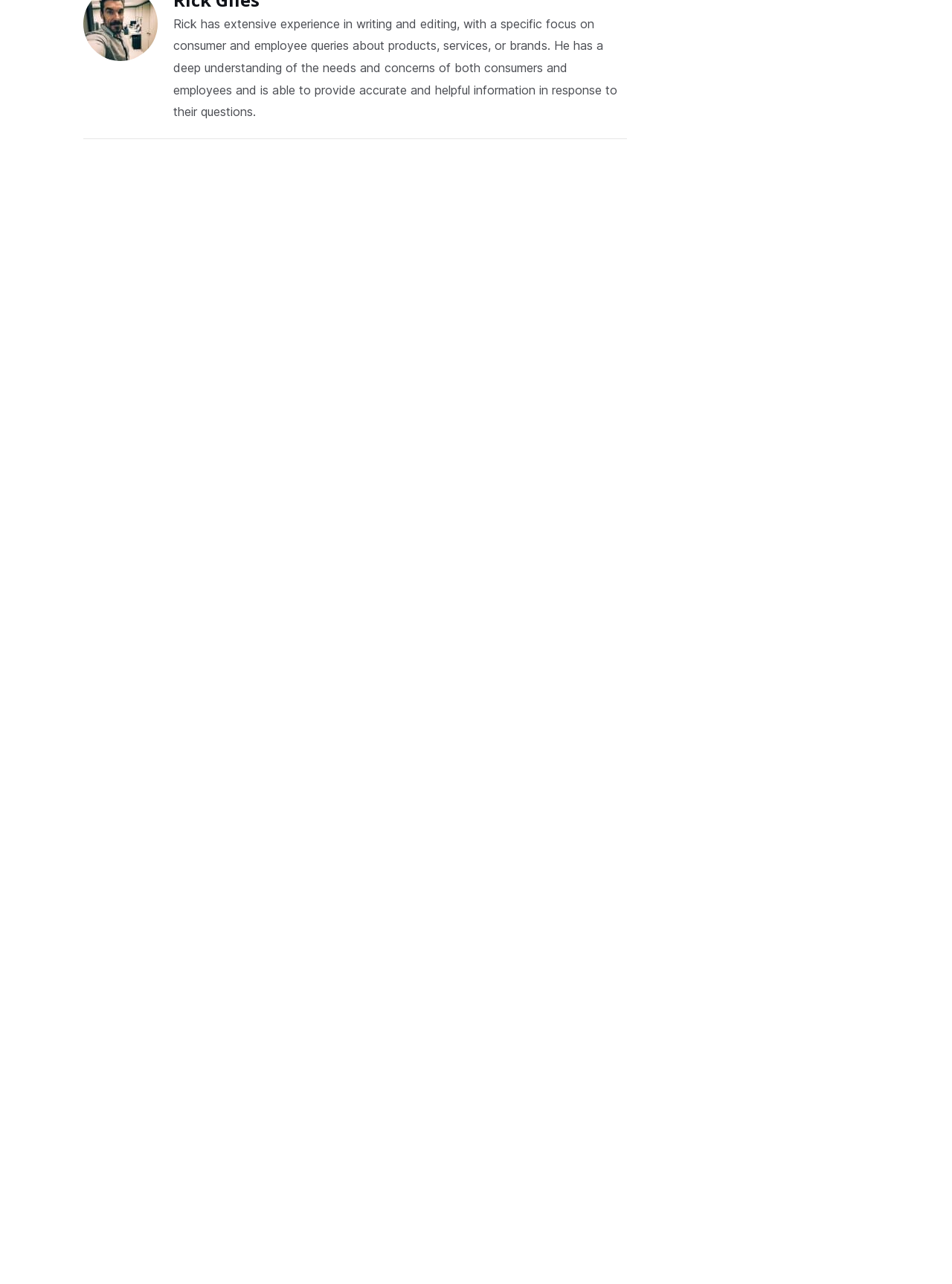What is the copyright year range?
Please give a detailed answer to the question using the information shown in the image.

The copyright year range can be found at the bottom of the webpage, in the static text element that reads 'Copyright © 2021 - 2023 - KnowCompanies.com'.